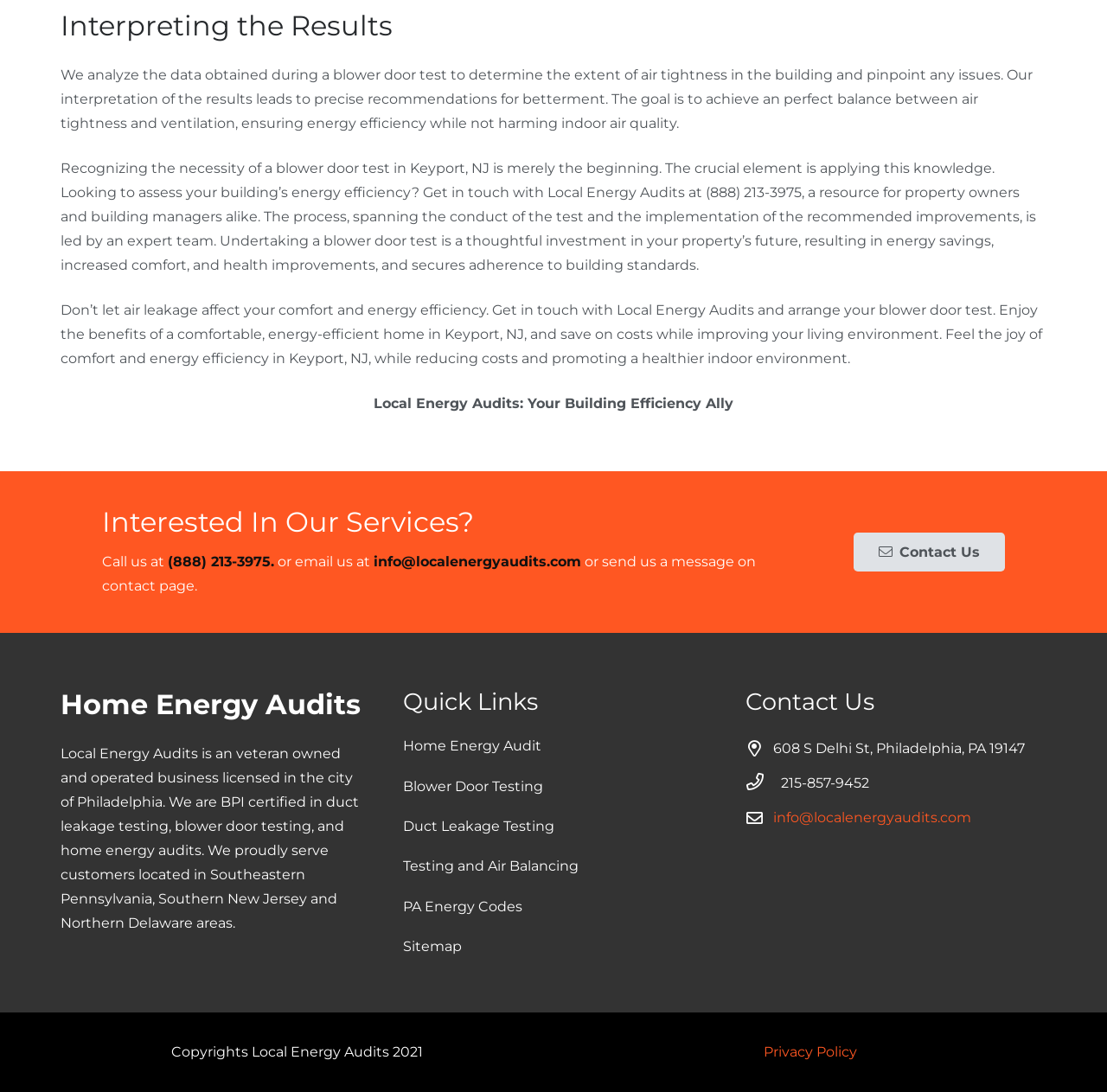Identify the bounding box of the HTML element described here: "Testing and Air Balancing". Provide the coordinates as four float numbers between 0 and 1: [left, top, right, bottom].

[0.364, 0.786, 0.523, 0.801]